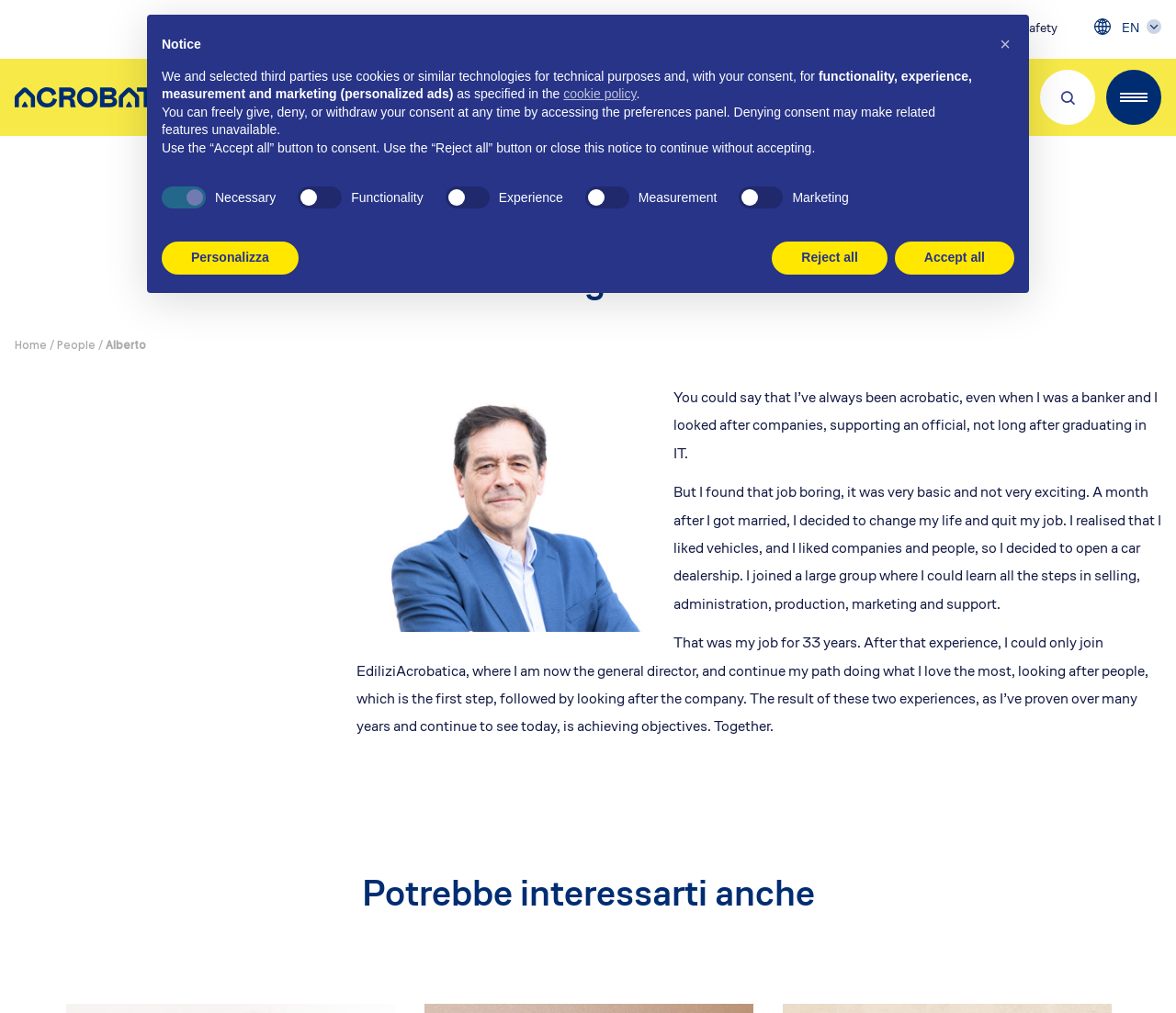Please identify the bounding box coordinates of the clickable area that will allow you to execute the instruction: "Download LibreWolf 64-bit".

None